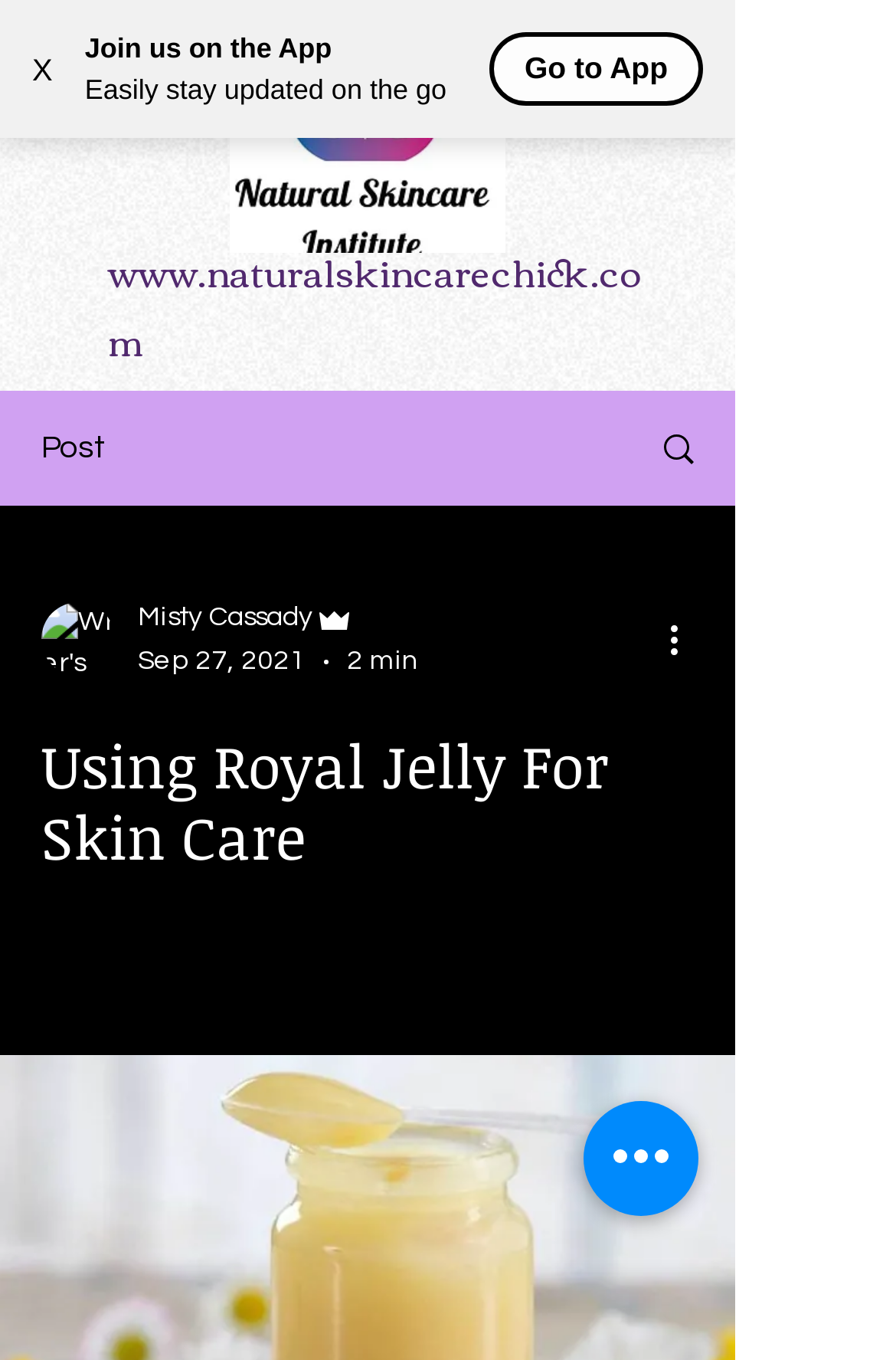Give a detailed account of the webpage's layout and content.

The webpage is about using royal jelly for skin care. At the top left corner, there is a button to close the current window, labeled "X". Next to it, there is a promotion to join the app, with a brief description and a call-to-action button "Go to App". 

Below this section, the website's title "www.naturalskincarechick.com" is displayed prominently, with a link to the website. 

On the top right side, there is a button to open the navigation menu, accompanied by the website's logo, "Natural Skincare Institute". 

The main content of the webpage starts with a heading "Using Royal Jelly For Skin Care". Below the heading, there is a post with a link, accompanied by two images, one of which is the writer's picture. The writer's name, "Misty Cassady", and their role, "Admin", are displayed next to the image. The post's date, "Sep 27, 2021", and its reading time, "2 min", are also shown. 

There is a button "More actions" on the right side of the post, with an image. At the bottom of the page, there is another button labeled "Quick actions".